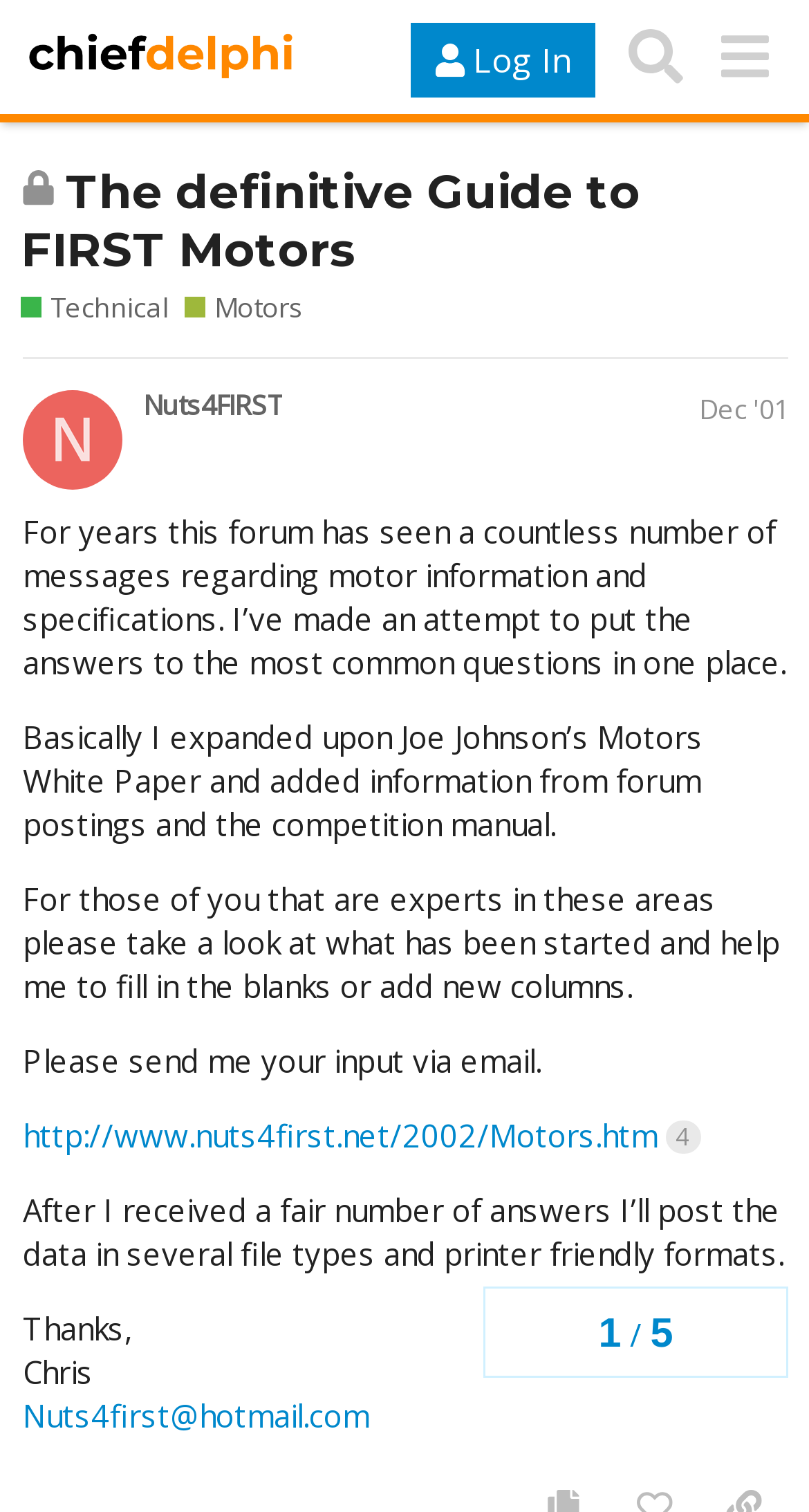Locate the bounding box coordinates of the area you need to click to fulfill this instruction: 'Click the 'Log In' button'. The coordinates must be in the form of four float numbers ranging from 0 to 1: [left, top, right, bottom].

[0.508, 0.015, 0.736, 0.064]